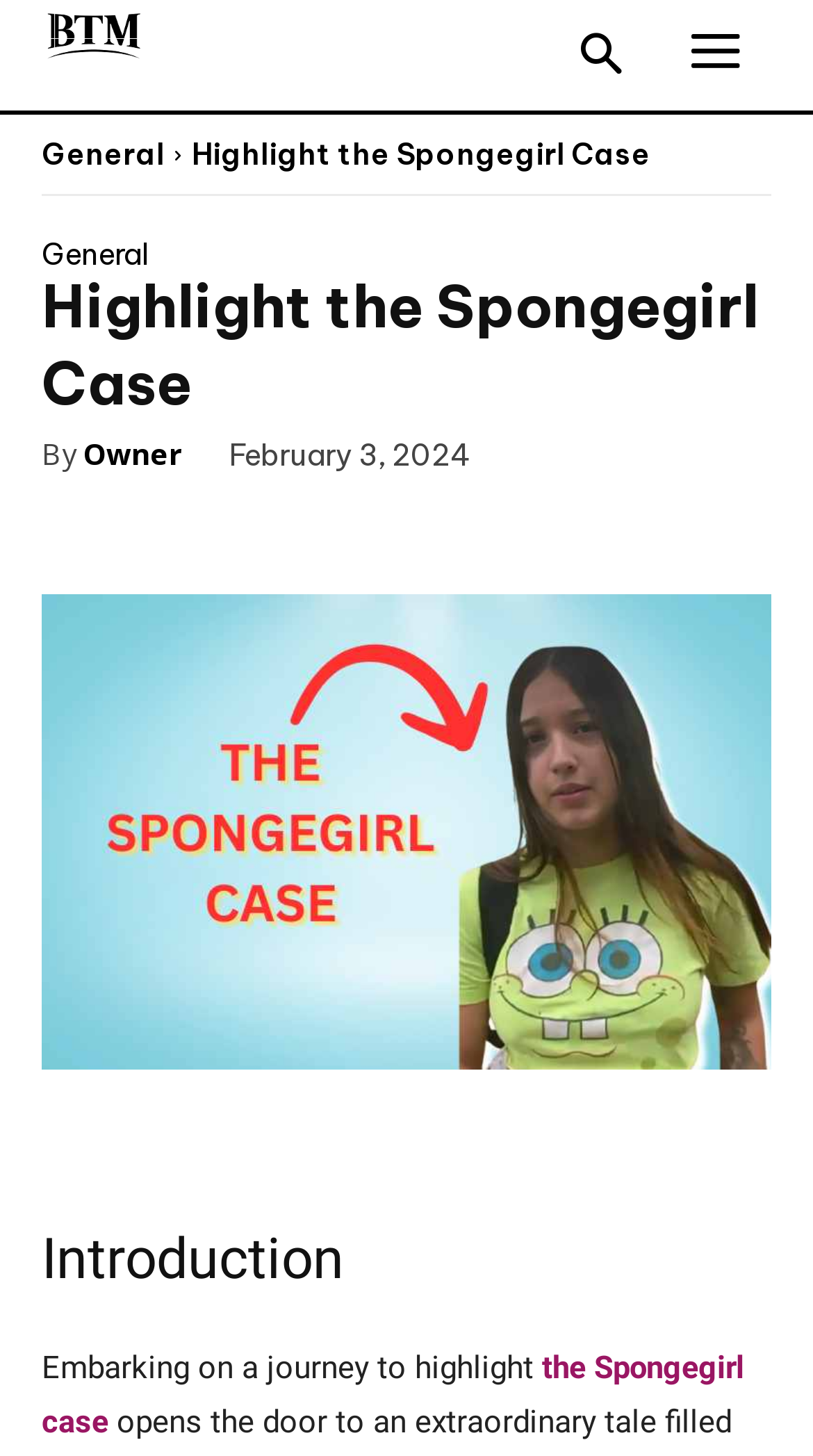Using the elements shown in the image, answer the question comprehensively: What is the category of the article?

The question is asking for the category of the article, which can be found in the root element 'Highlight the Spongegirl Case » Business to mark'.